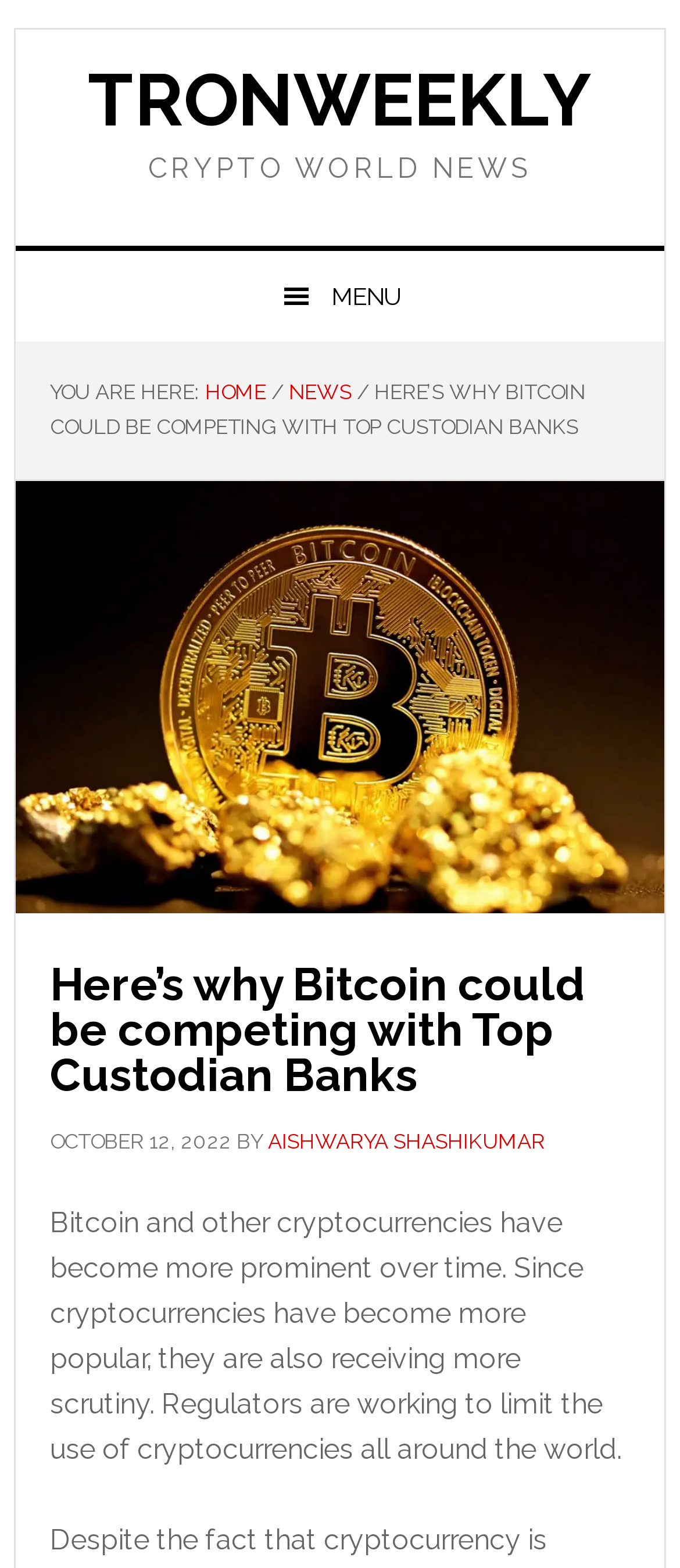What is the name of the cryptocurrency mentioned?
Based on the content of the image, thoroughly explain and answer the question.

The answer can be found by looking at the image element with the description 'Bitcoin' and the text 'Here’s why Bitcoin could be competing with Top Custodian Banks'.